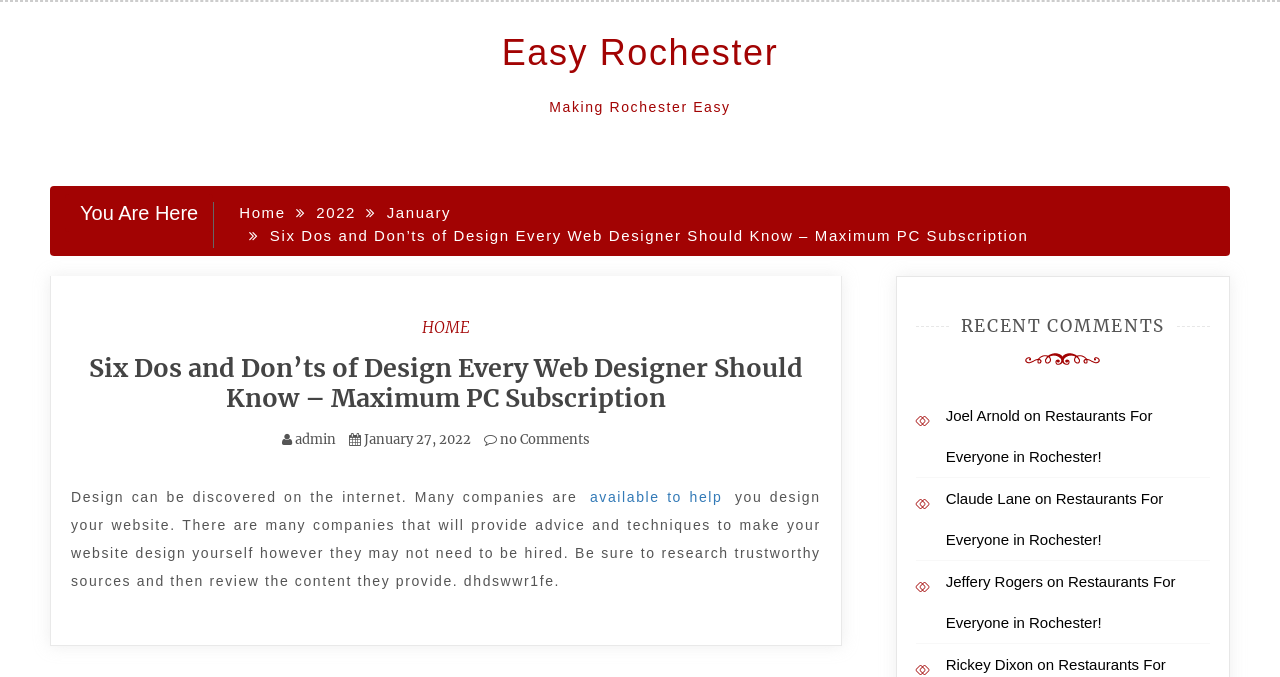Identify the bounding box coordinates for the element you need to click to achieve the following task: "Go to 'Home'". The coordinates must be four float values ranging from 0 to 1, formatted as [left, top, right, bottom].

[0.187, 0.302, 0.223, 0.327]